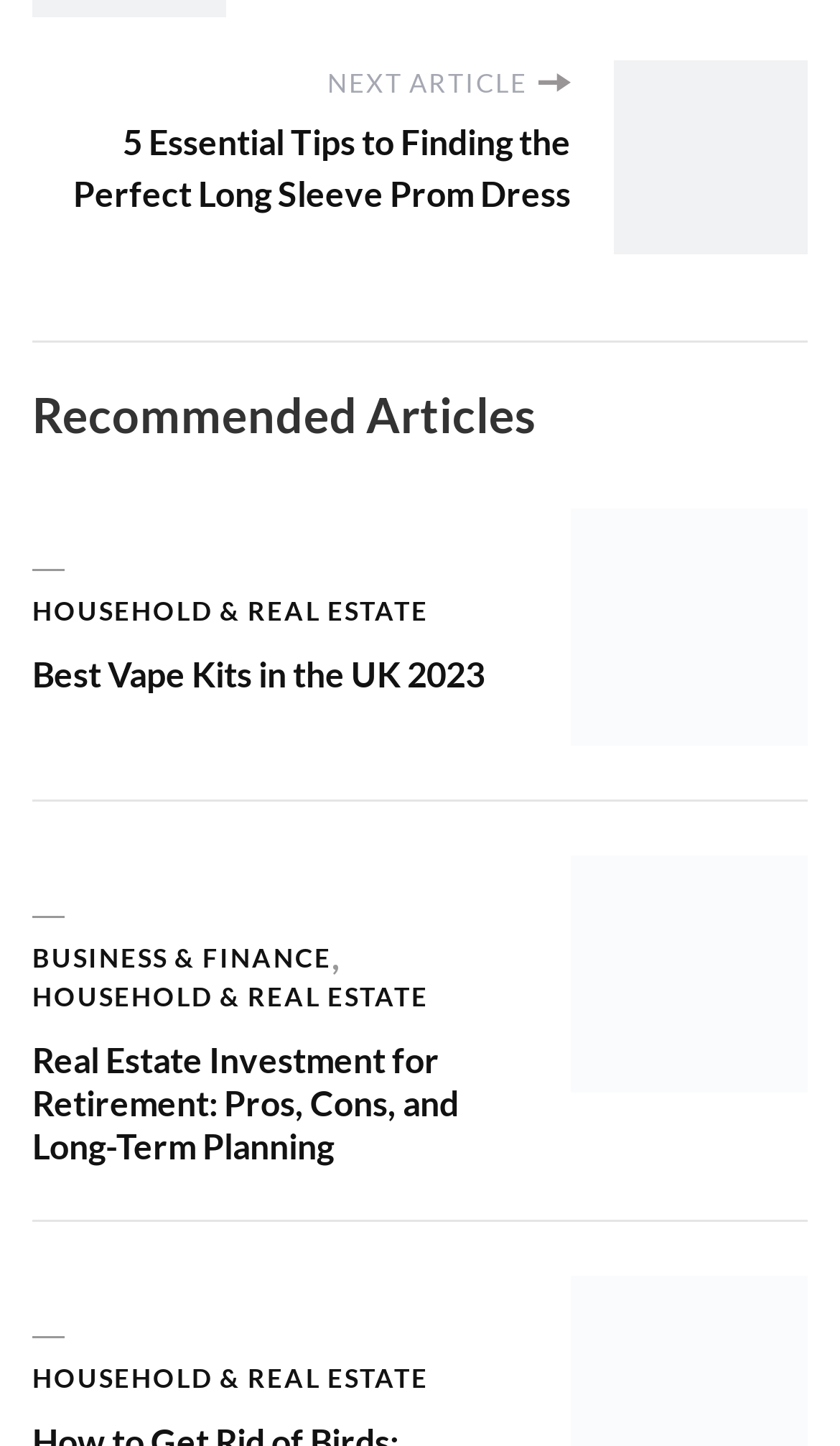Give a short answer using one word or phrase for the question:
What is the purpose of the images on this page?

To illustrate the articles